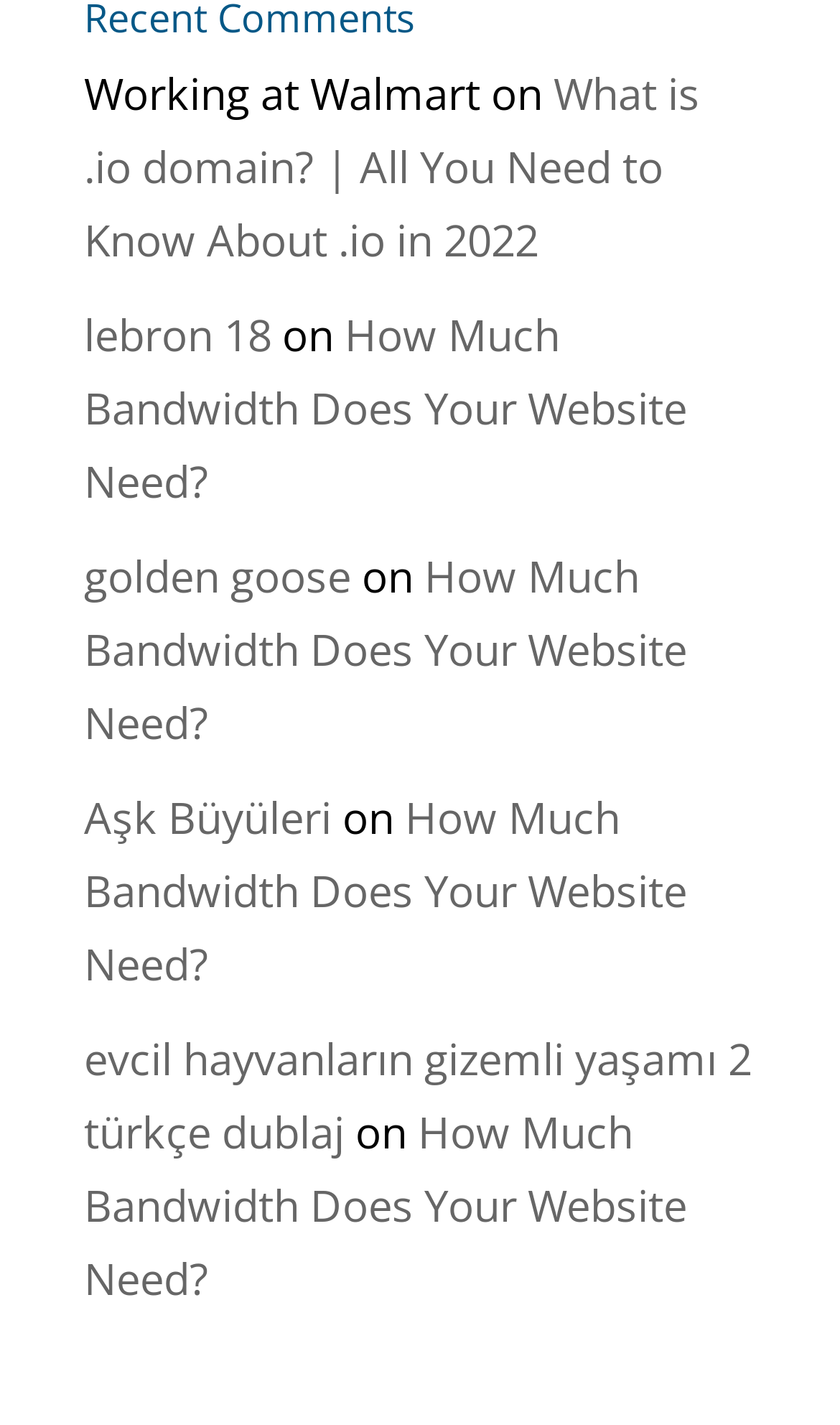What is the common text among links?
Based on the image, give a one-word or short phrase answer.

How Much Bandwidth Does Your Website Need?